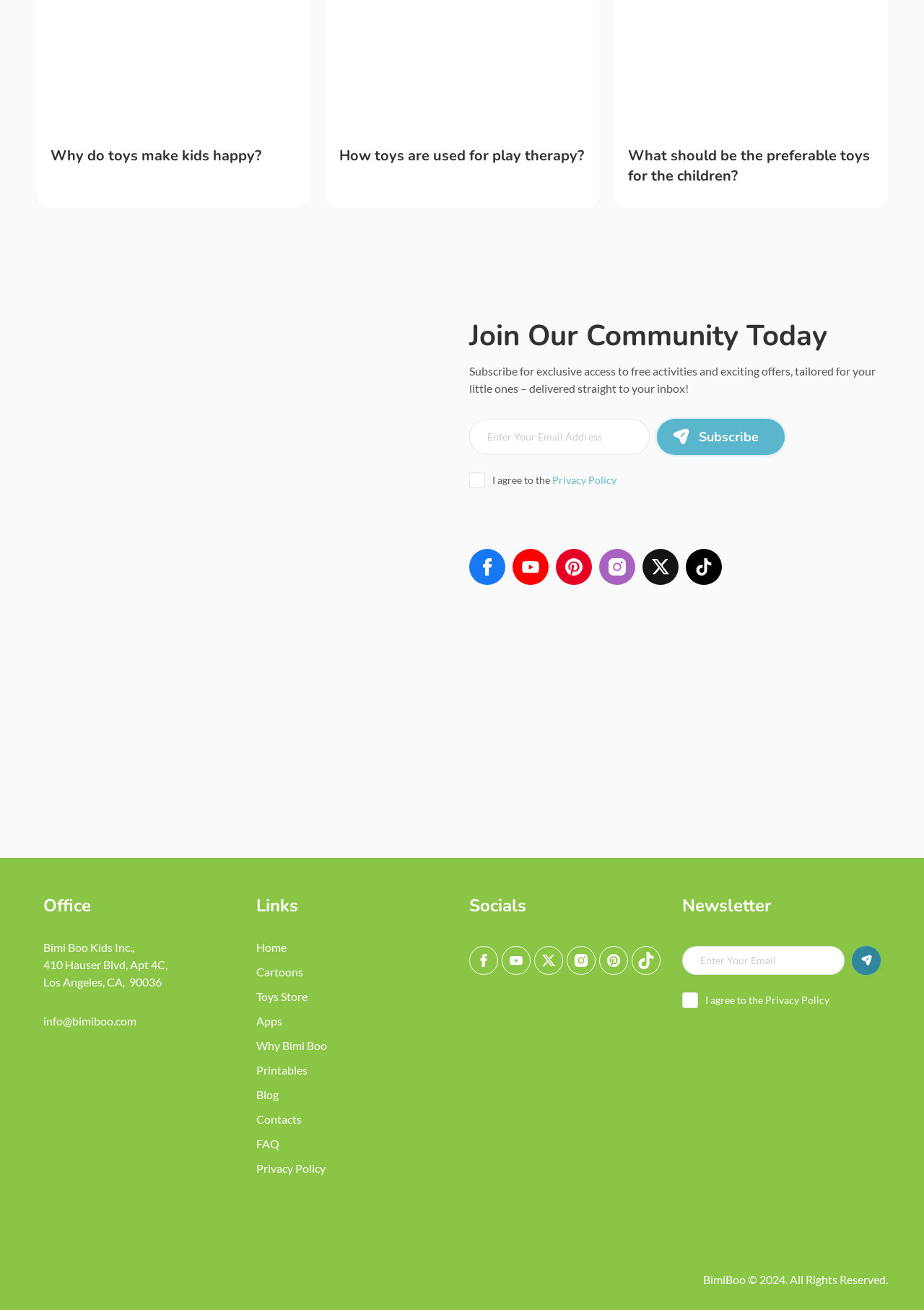Show me the bounding box coordinates of the clickable region to achieve the task as per the instruction: "Visit Facebook page".

[0.509, 0.722, 0.538, 0.743]